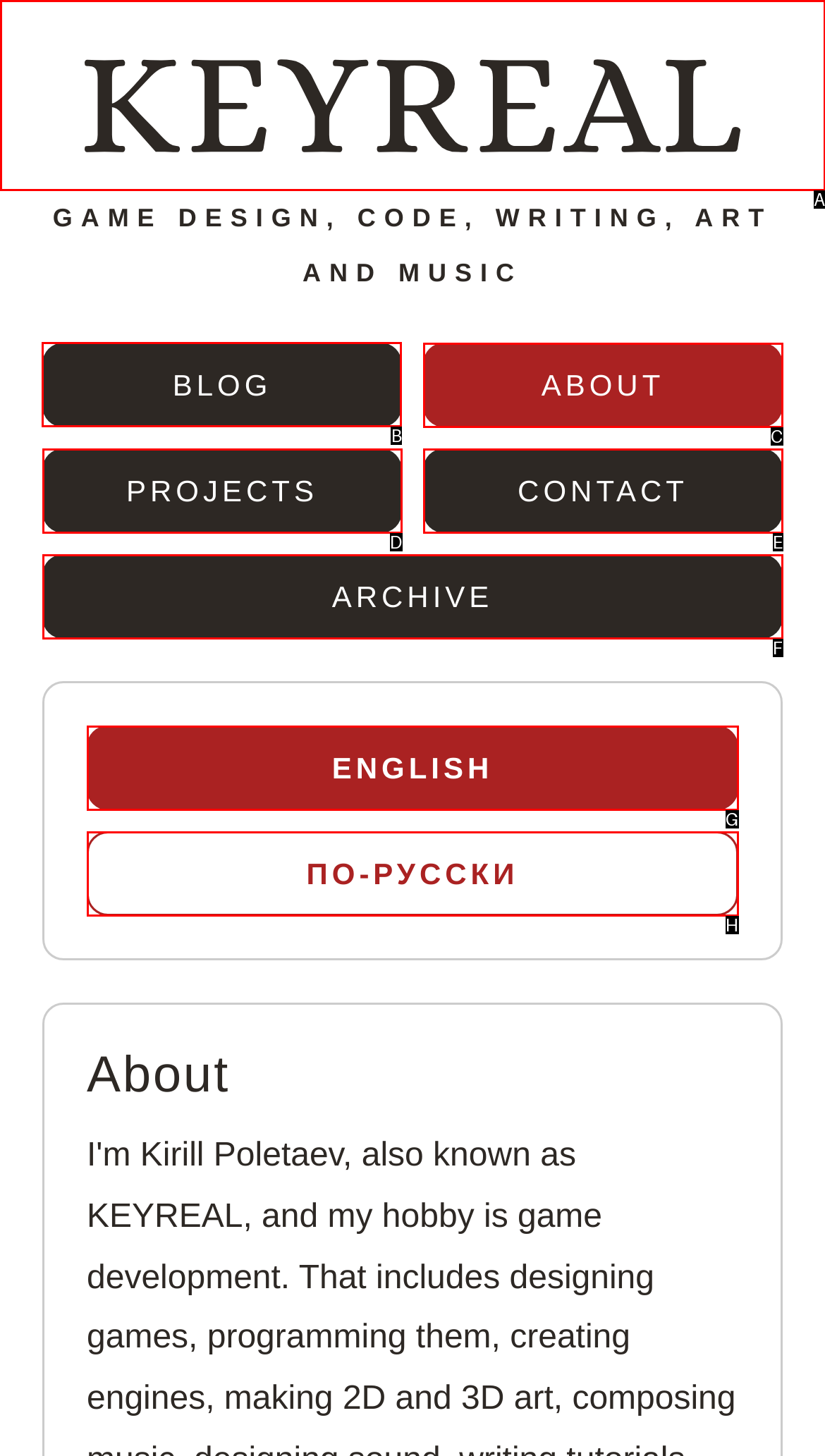Identify which lettered option to click to carry out the task: Click the Home link. Provide the letter as your answer.

None